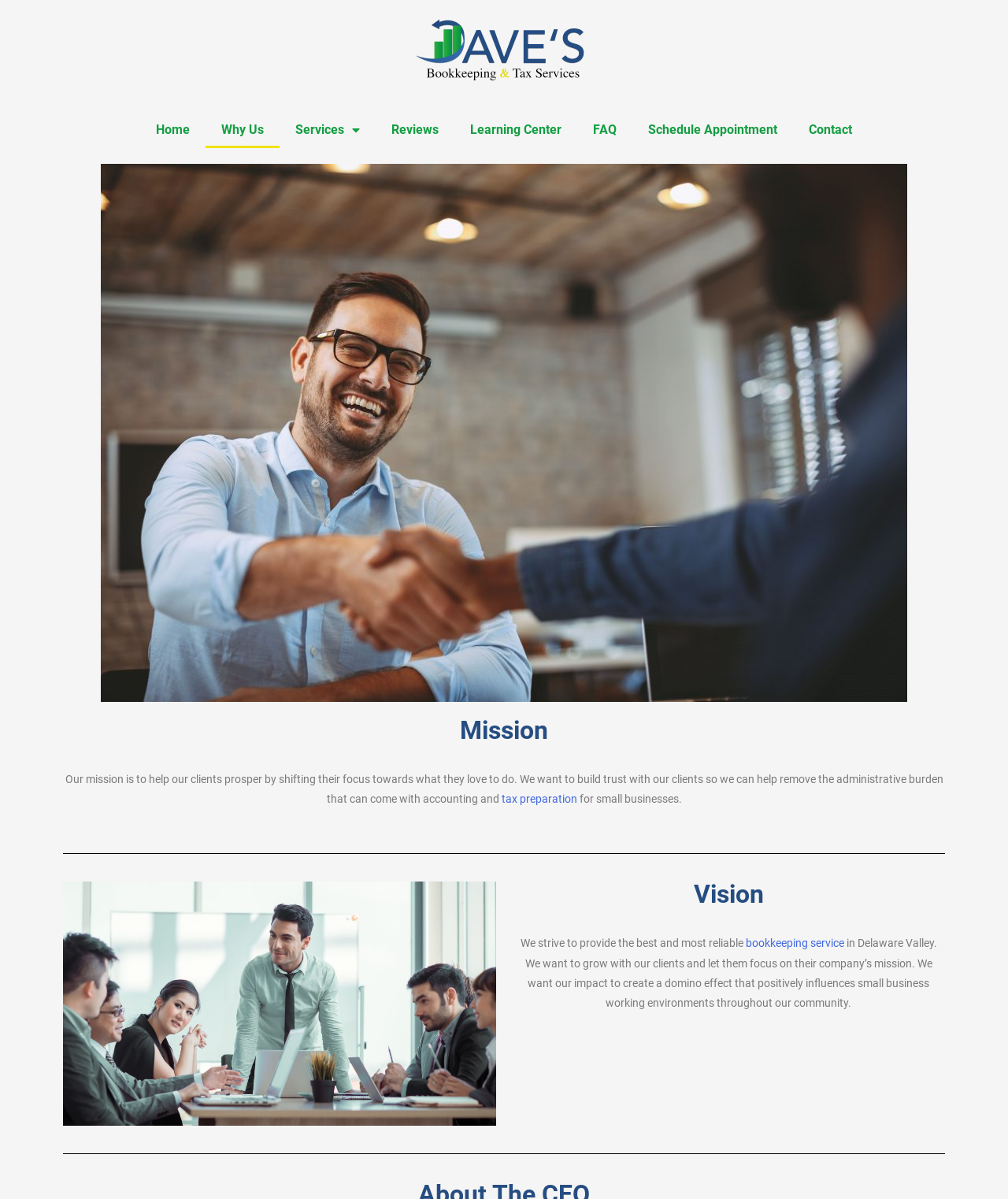Locate the bounding box coordinates of the element you need to click to accomplish the task described by this instruction: "Read Reviews".

[0.373, 0.093, 0.451, 0.124]